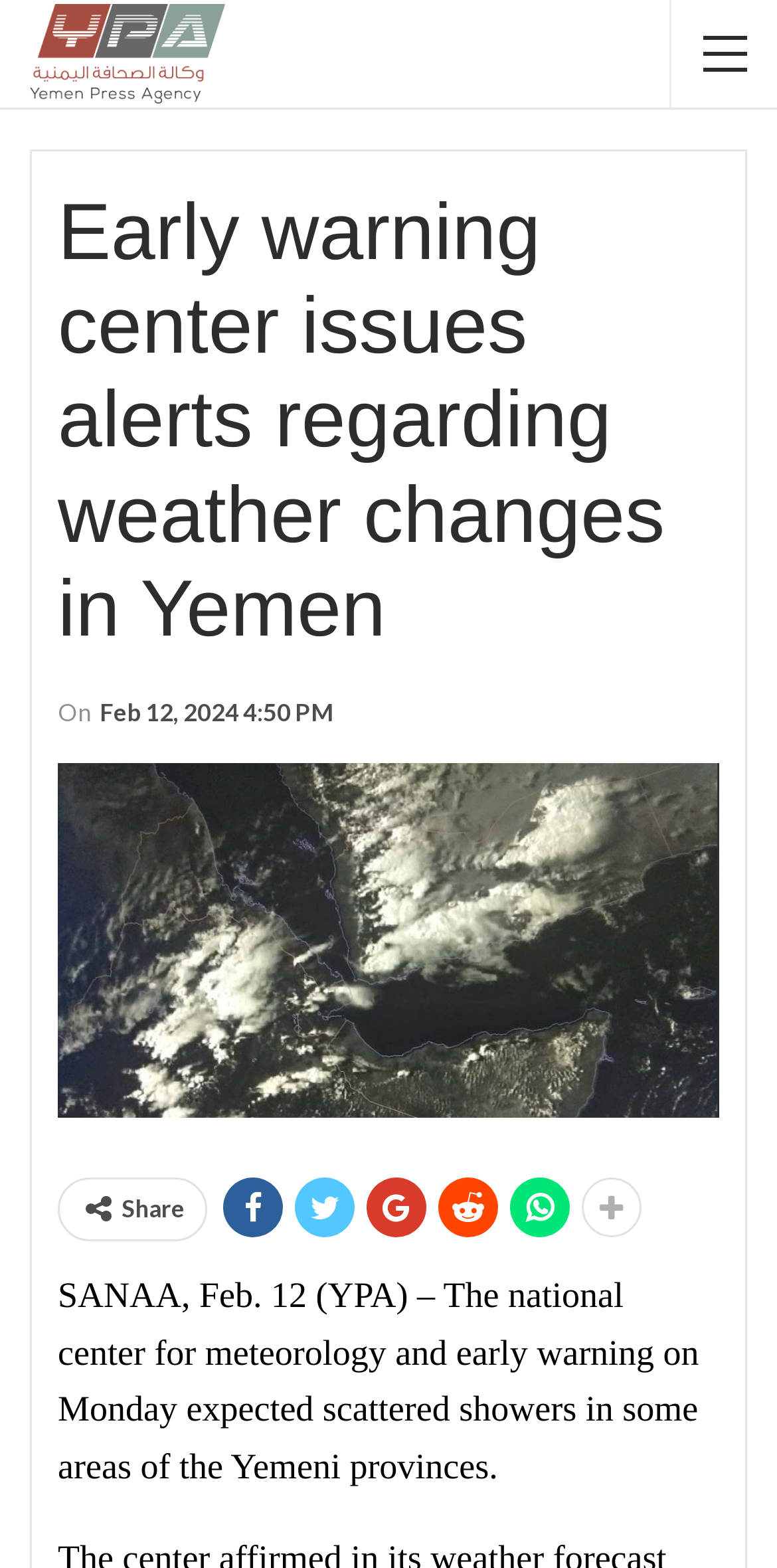What is the main heading displayed on the webpage? Please provide the text.

Early warning center issues alerts regarding weather changes in Yemen